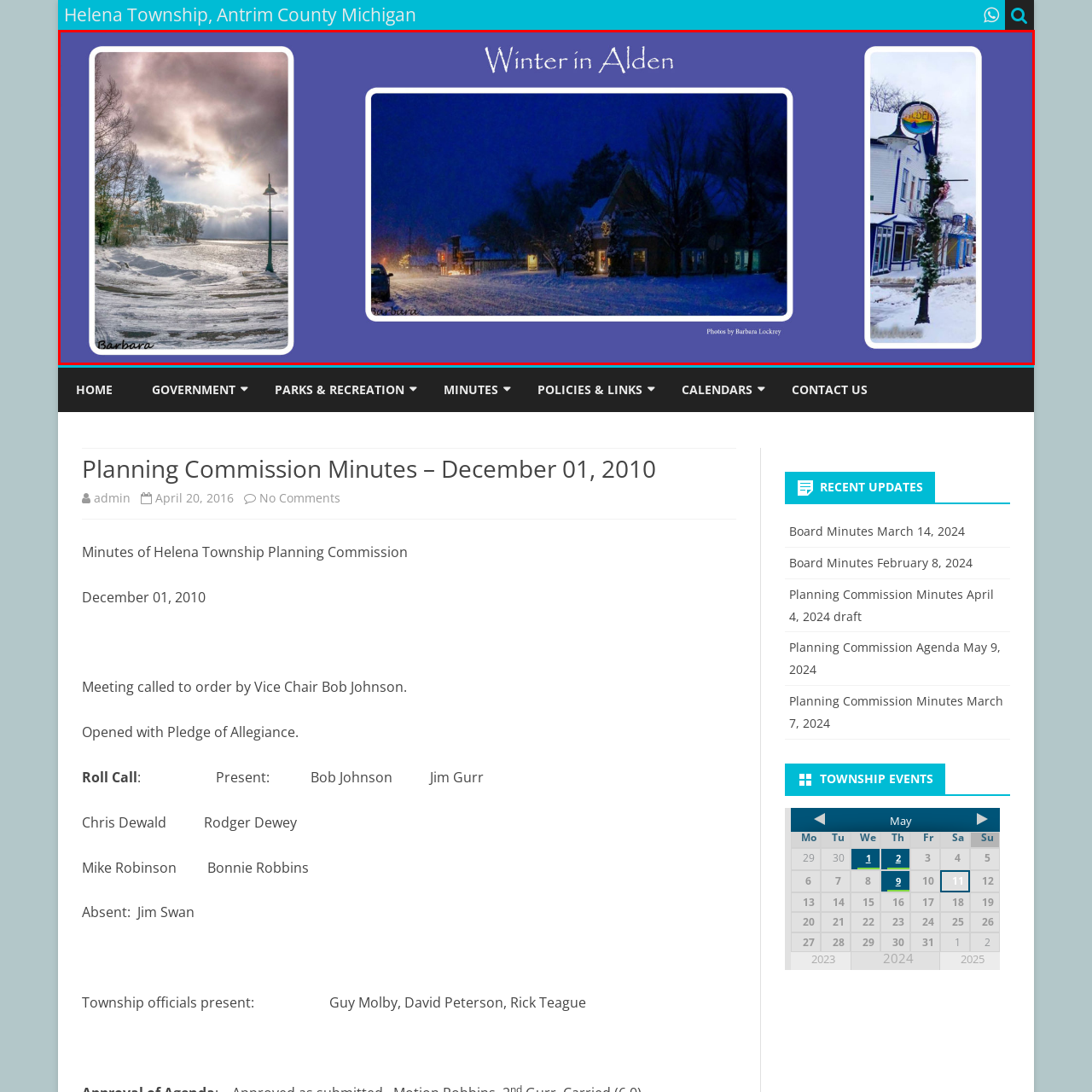Examine the segment of the image contained within the black box and respond comprehensively to the following question, based on the visual content: 
What is the color of the background?

The caption describes the collection of images as being tastefully framed in a rich purple background, which adds to the festive spirit and serene beauty of the snowy season.